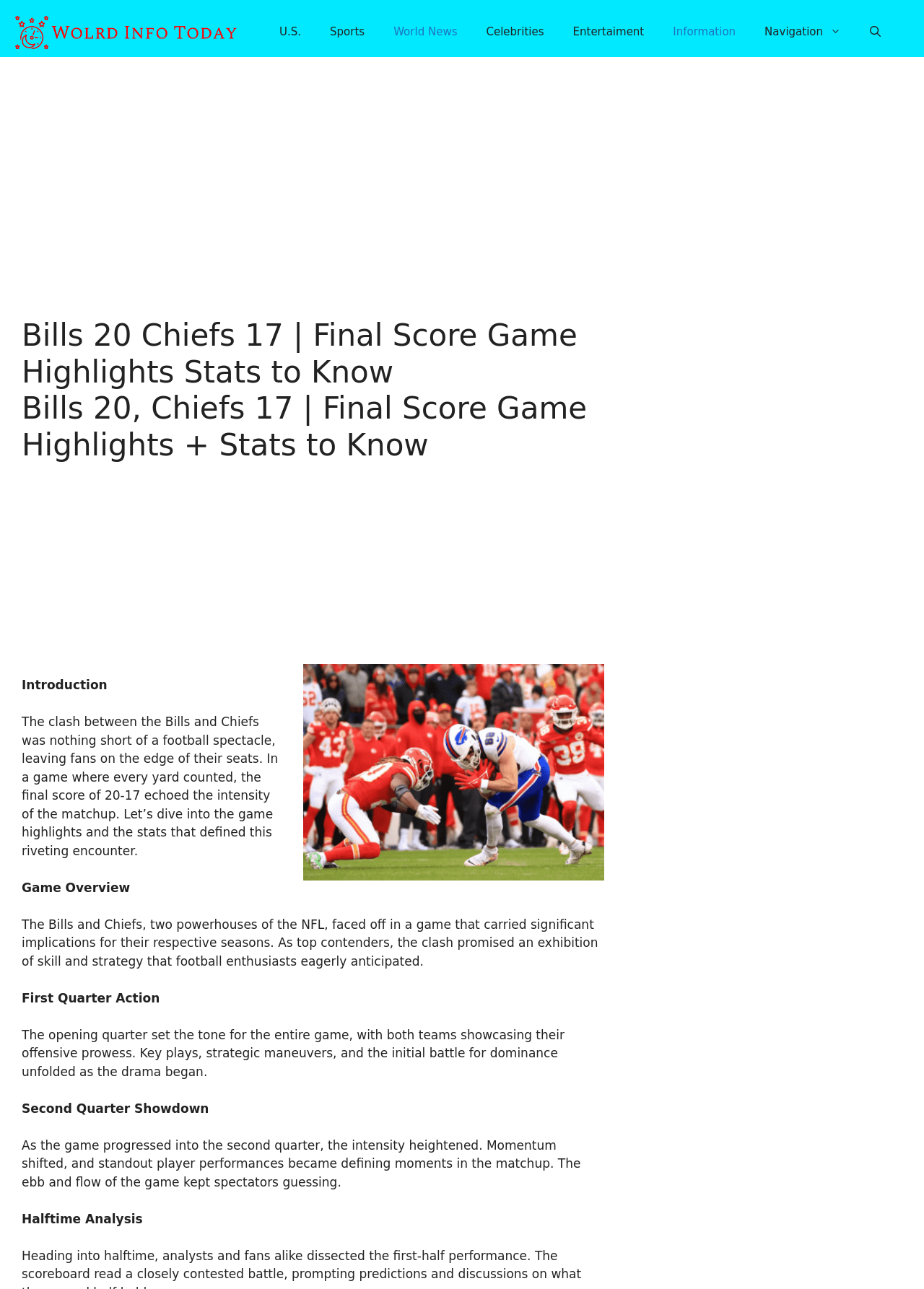Please locate the bounding box coordinates of the element that needs to be clicked to achieve the following instruction: "Explore the U.S. news". The coordinates should be four float numbers between 0 and 1, i.e., [left, top, right, bottom].

[0.287, 0.015, 0.341, 0.035]